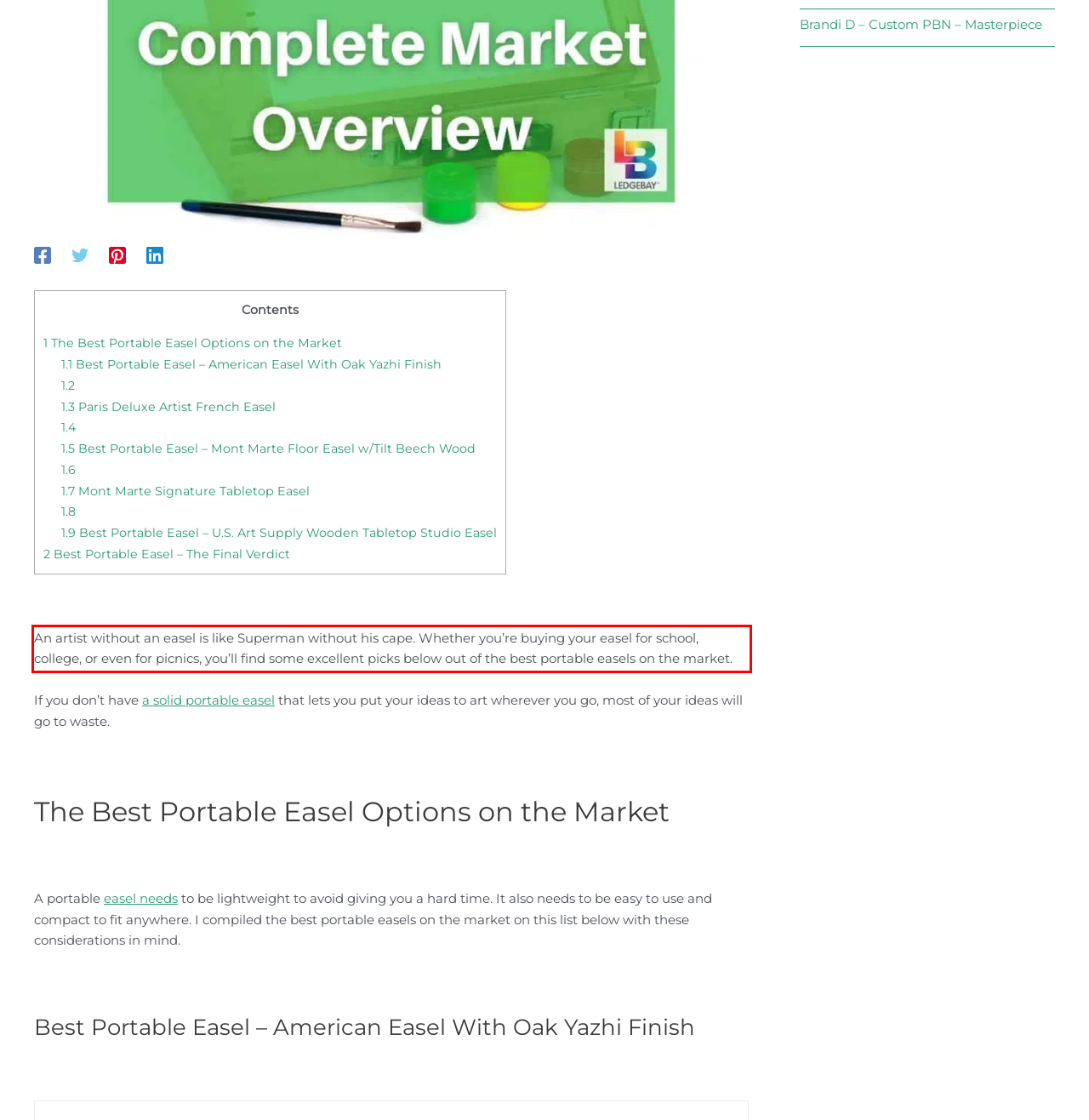Analyze the screenshot of the webpage that features a red bounding box and recognize the text content enclosed within this red bounding box.

An artist without an easel is like Superman without his cape. Whether you’re buying your easel for school, college, or even for picnics, you’ll find some excellent picks below out of the best portable easels on the market.